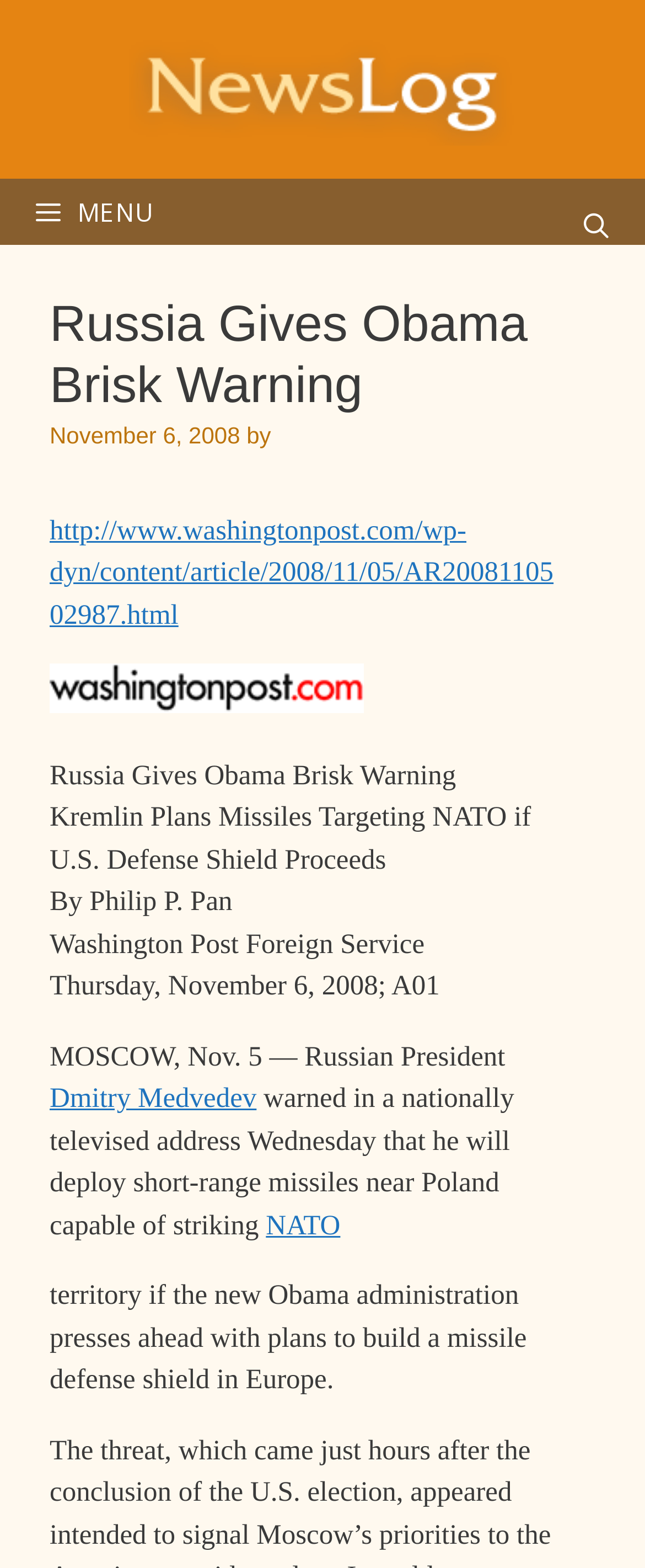Locate the bounding box of the UI element described in the following text: "Dmitry Medvedev".

[0.077, 0.69, 0.398, 0.711]